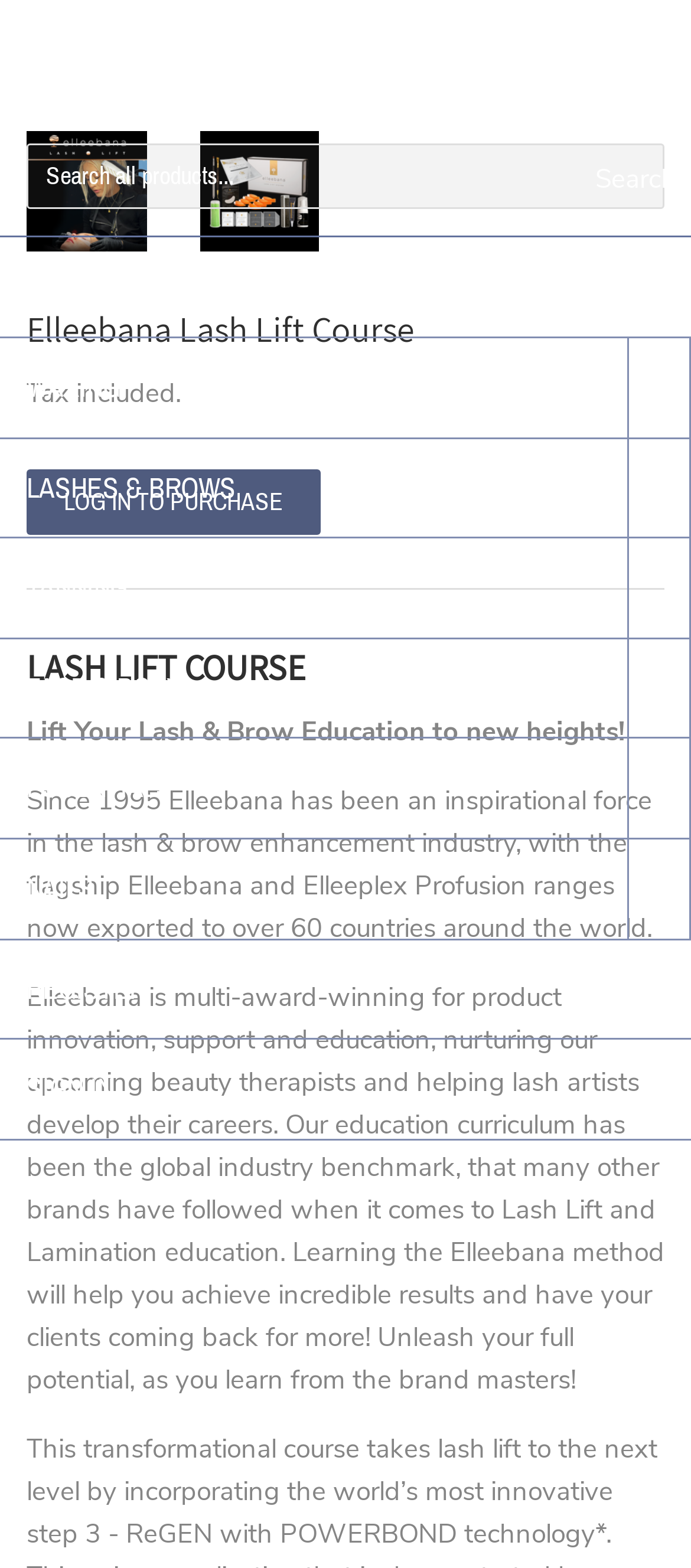What is the purpose of the 'LOG IN TO PURCHASE' button?
Provide an in-depth answer to the question, covering all aspects.

The 'LOG IN TO PURCHASE' button is likely used to allow users to purchase the product after logging in to their account, as it is placed below the product description and price information.